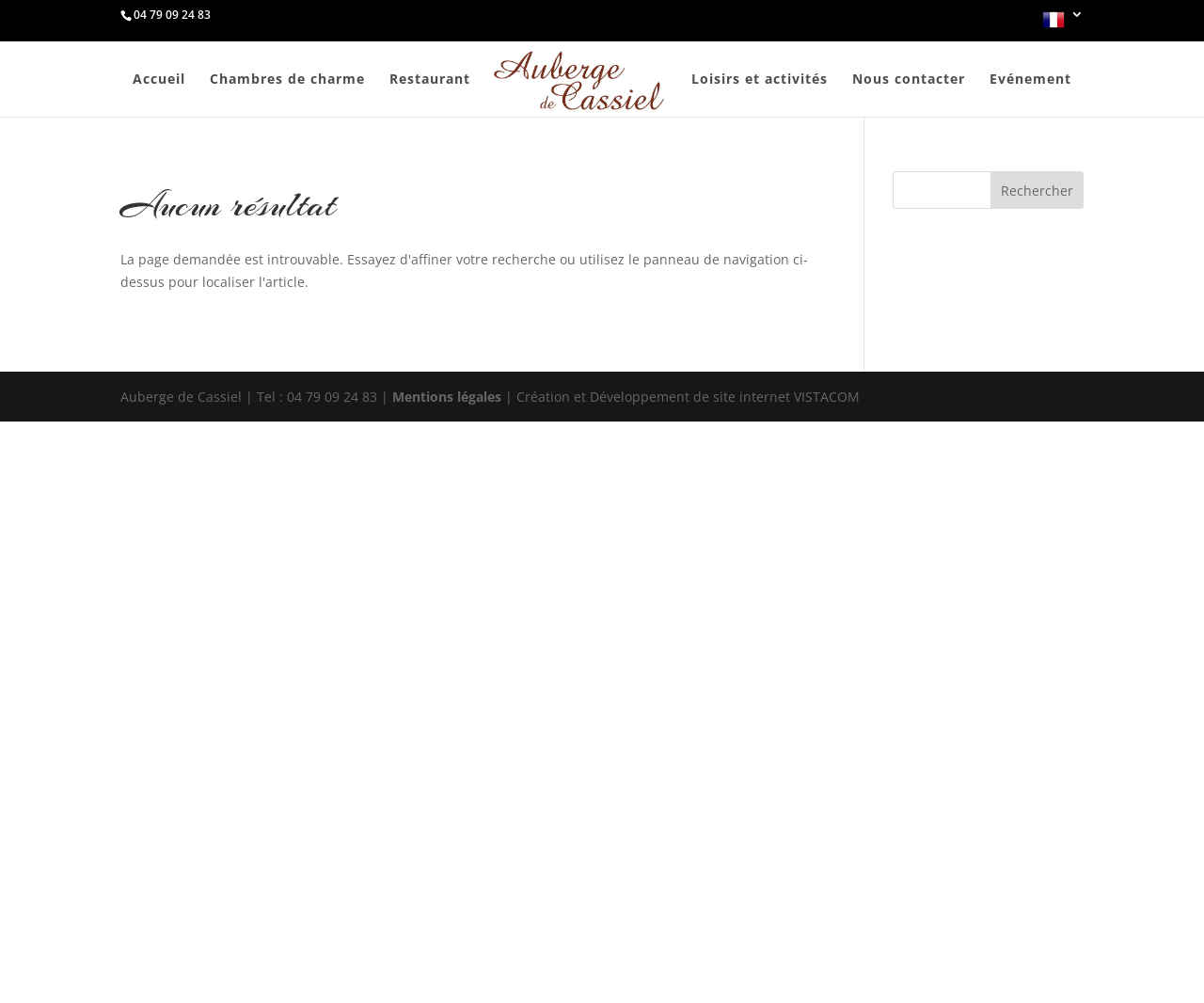What is the name of the auberge?
Please utilize the information in the image to give a detailed response to the question.

The name of the auberge is displayed as a link and an image element, which is 'Auberge De Cassiel'.